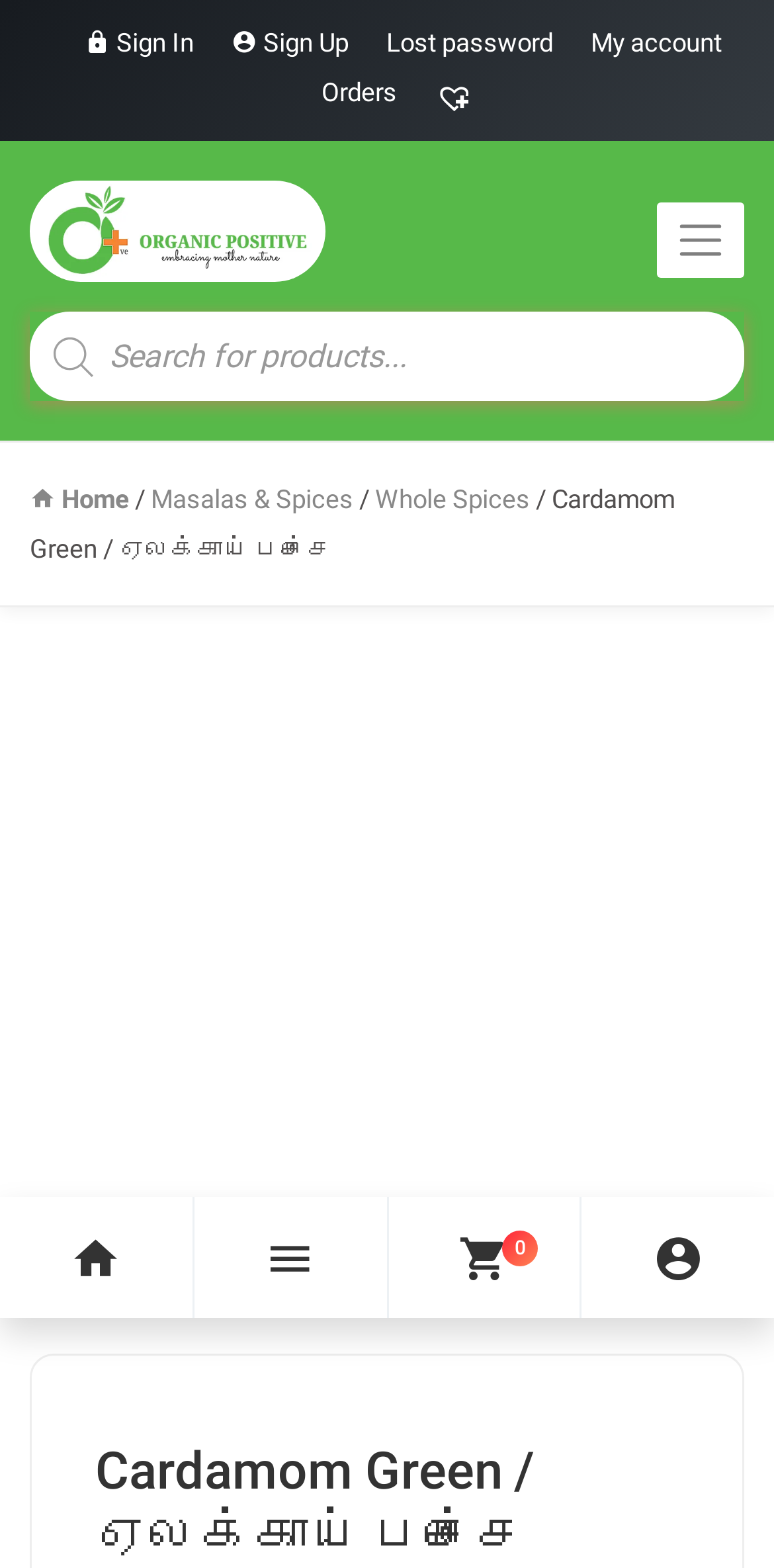Find the bounding box of the UI element described as follows: "alt="Green cardamom" title="Green cardamom"".

[0.038, 0.625, 0.962, 0.644]